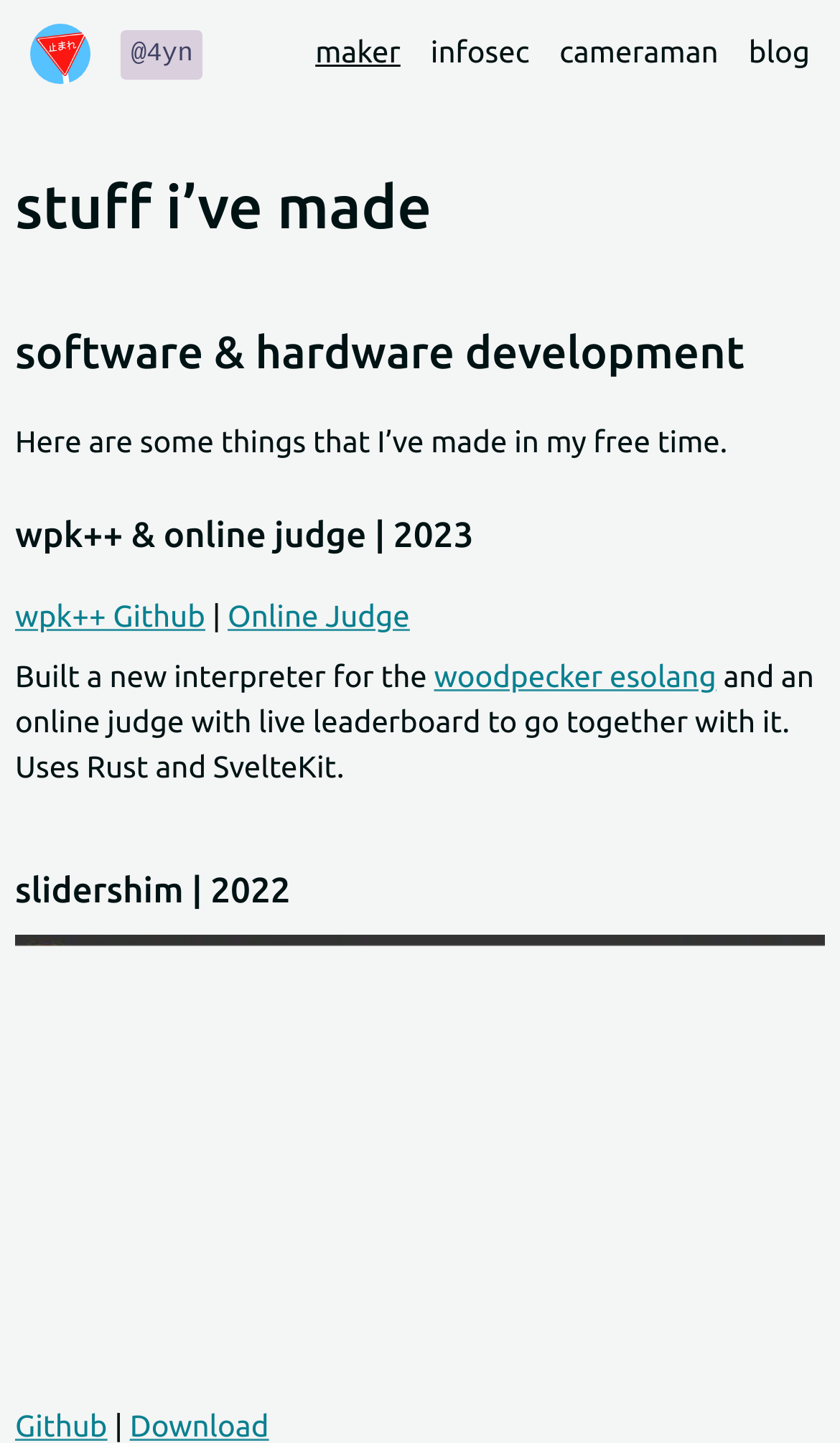How can users access the 'slidershim' project?
Look at the image and answer the question with a single word or phrase.

via Github or Download